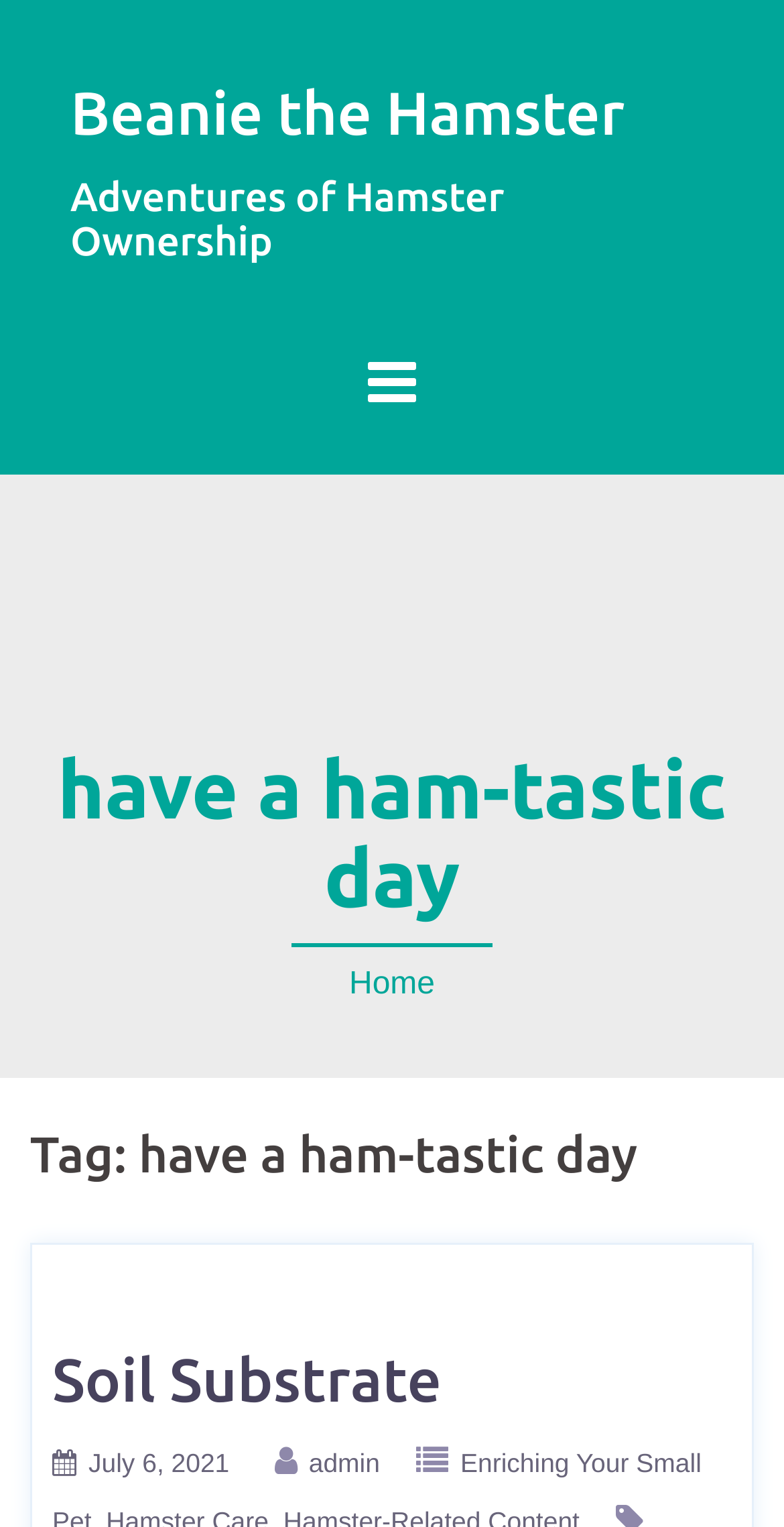What is the name of the hamster?
Please analyze the image and answer the question with as much detail as possible.

The name of the hamster can be found in the heading element 'Beanie the Hamster' which is located at the top of the webpage, and also in the link element 'Beanie the Hamster' which is a child of the heading element.